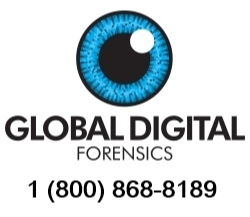What is the contact number provided for inquiries and consultations?
Using the picture, provide a one-word or short phrase answer.

1 (800) 868-8189